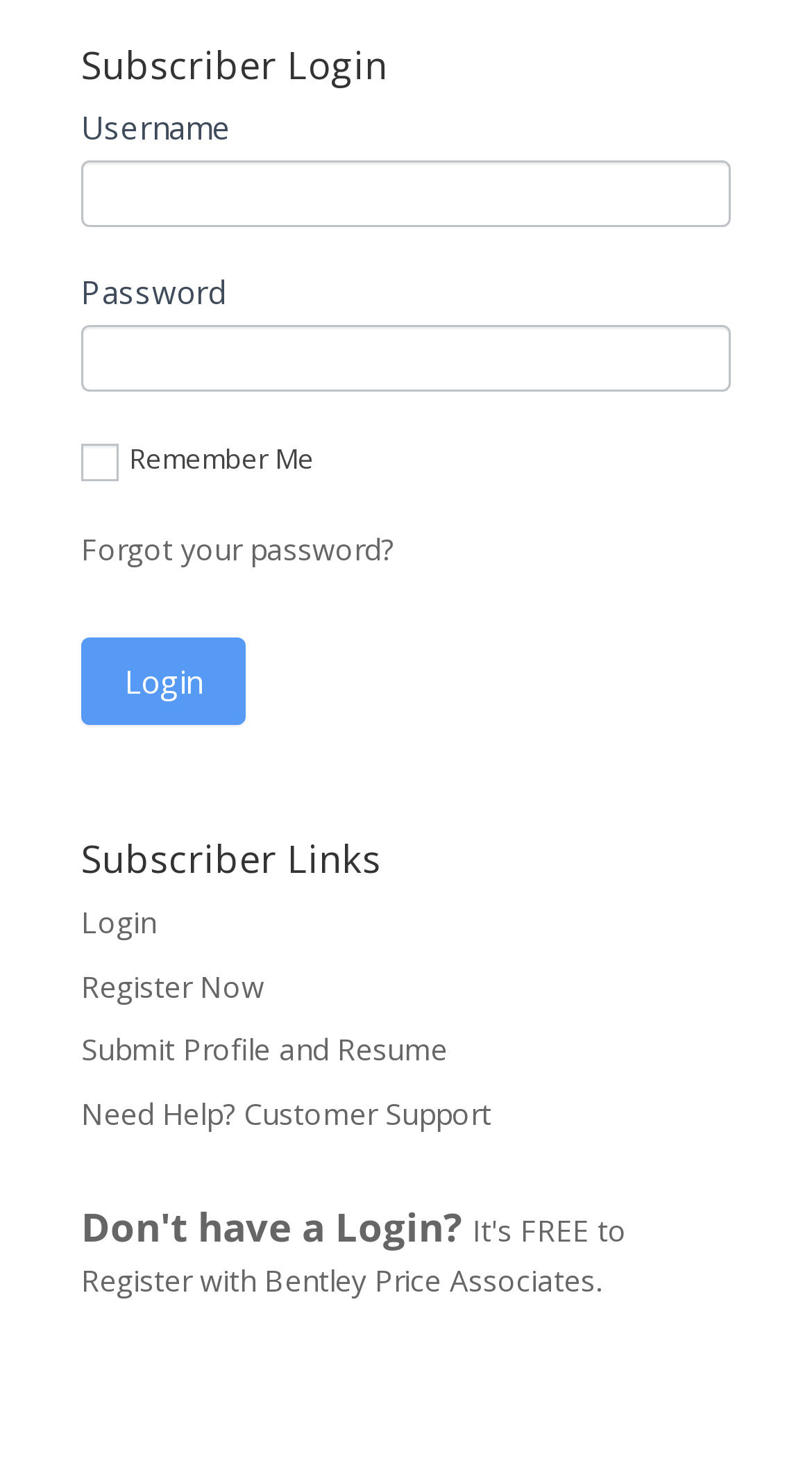Provide the bounding box coordinates of the UI element this sentence describes: "parent_node: Remember Me name="rememberme" value="forever"".

[0.1, 0.3, 0.146, 0.325]